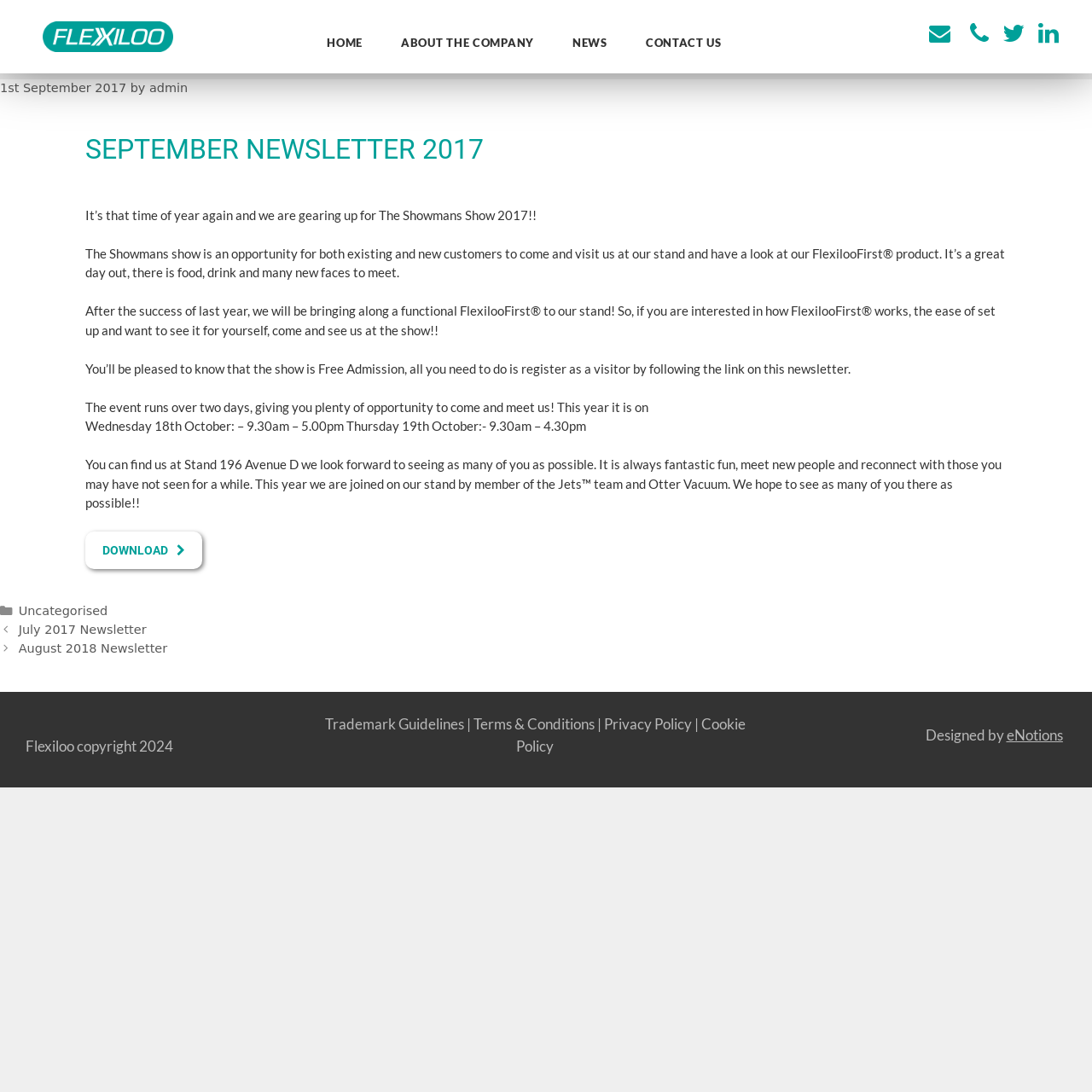Locate the bounding box coordinates of the clickable region to complete the following instruction: "Check the comment form."

None